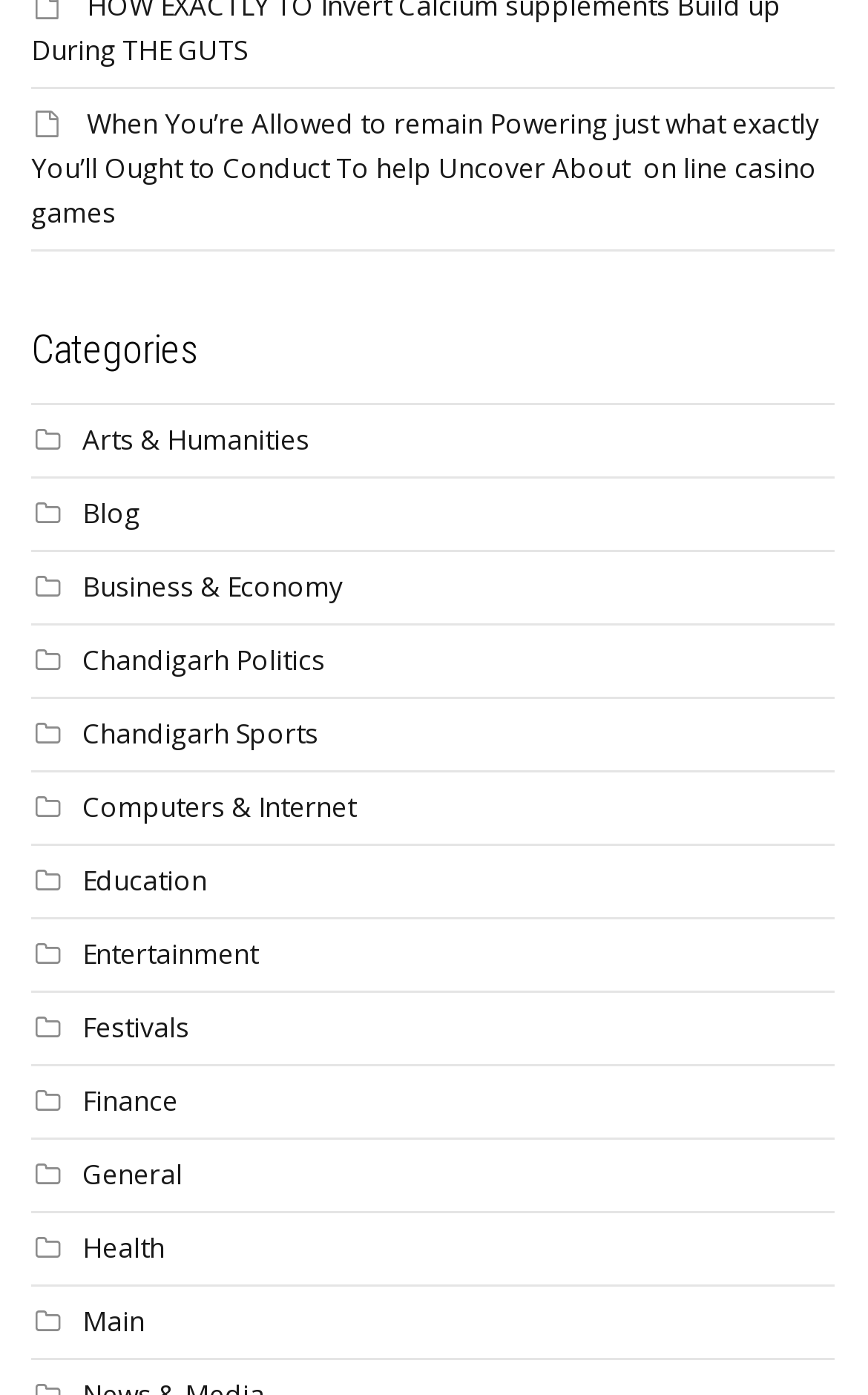Determine the bounding box coordinates of the clickable region to execute the instruction: "read about on line casino games". The coordinates should be four float numbers between 0 and 1, denoted as [left, top, right, bottom].

[0.036, 0.075, 0.944, 0.166]